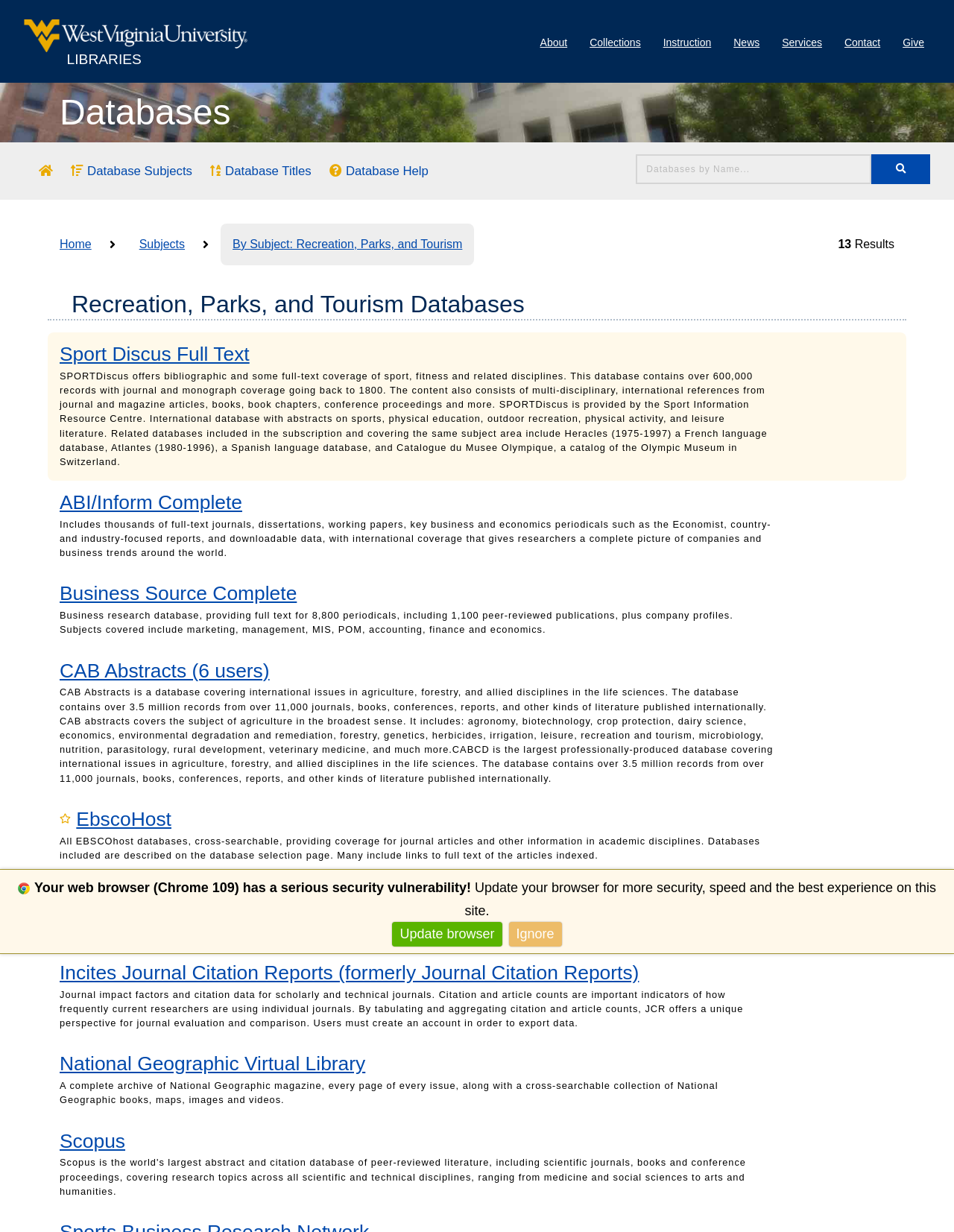What is the warning about the web browser?
Look at the screenshot and give a one-word or phrase answer.

Security vulnerability